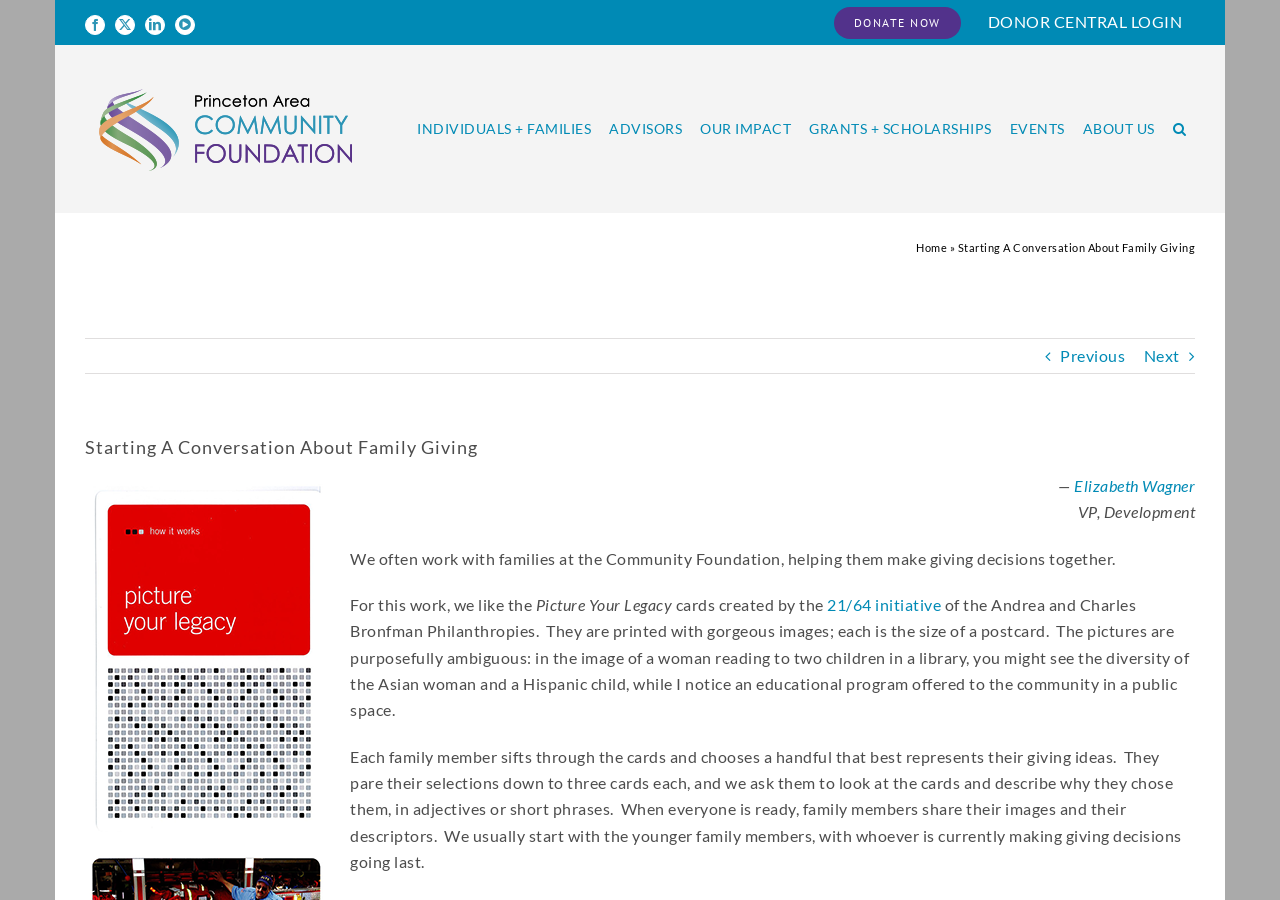Who is the author of the article?
Kindly answer the question with as much detail as you can.

I found the answer by looking at the text on the webpage, which is attributed to 'Elizabeth Wagner, VP, Development'. This suggests that Elizabeth Wagner is the author of the article.